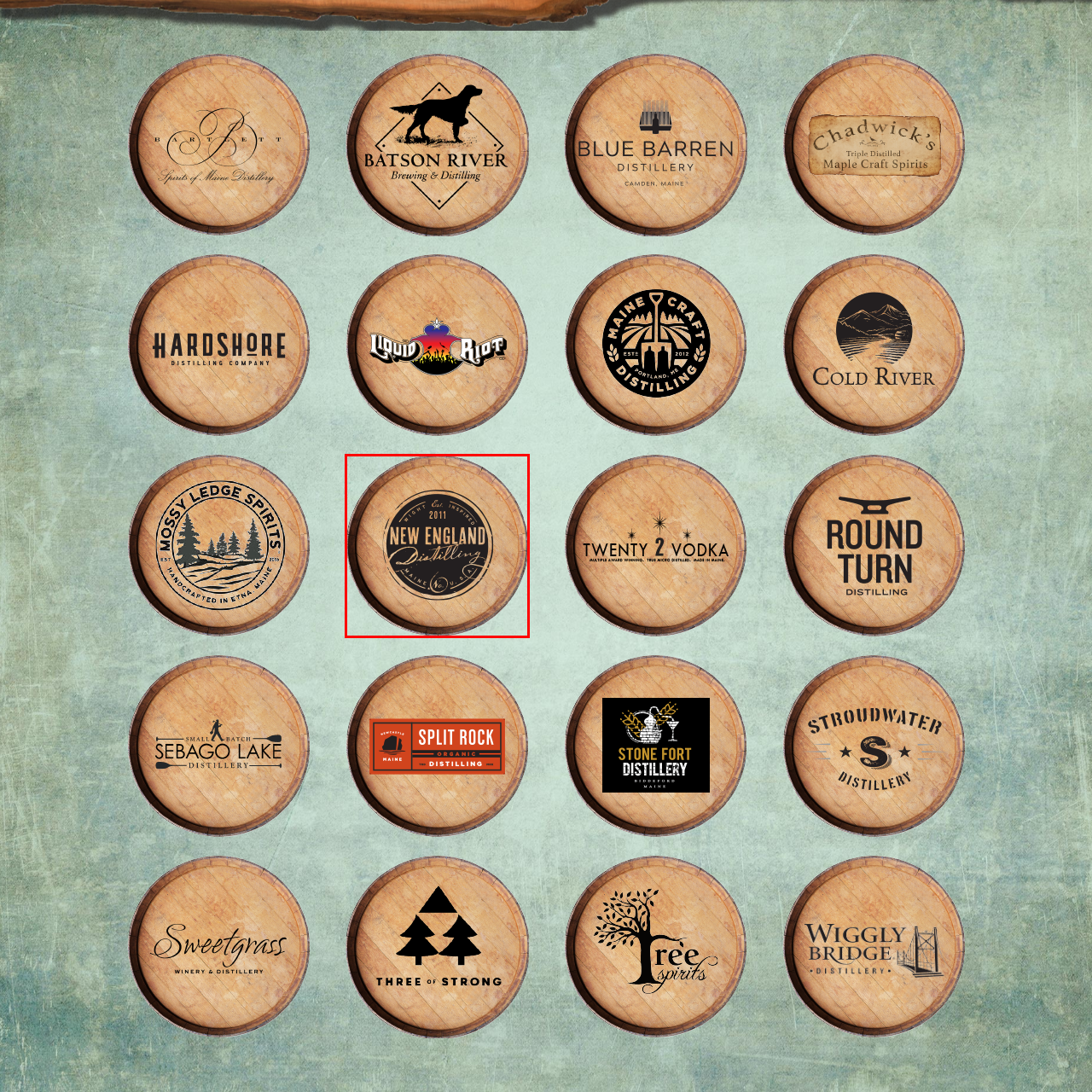What is the geographical location associated with the brand?
Look at the section marked by the red bounding box and provide a single word or phrase as your answer.

Maine